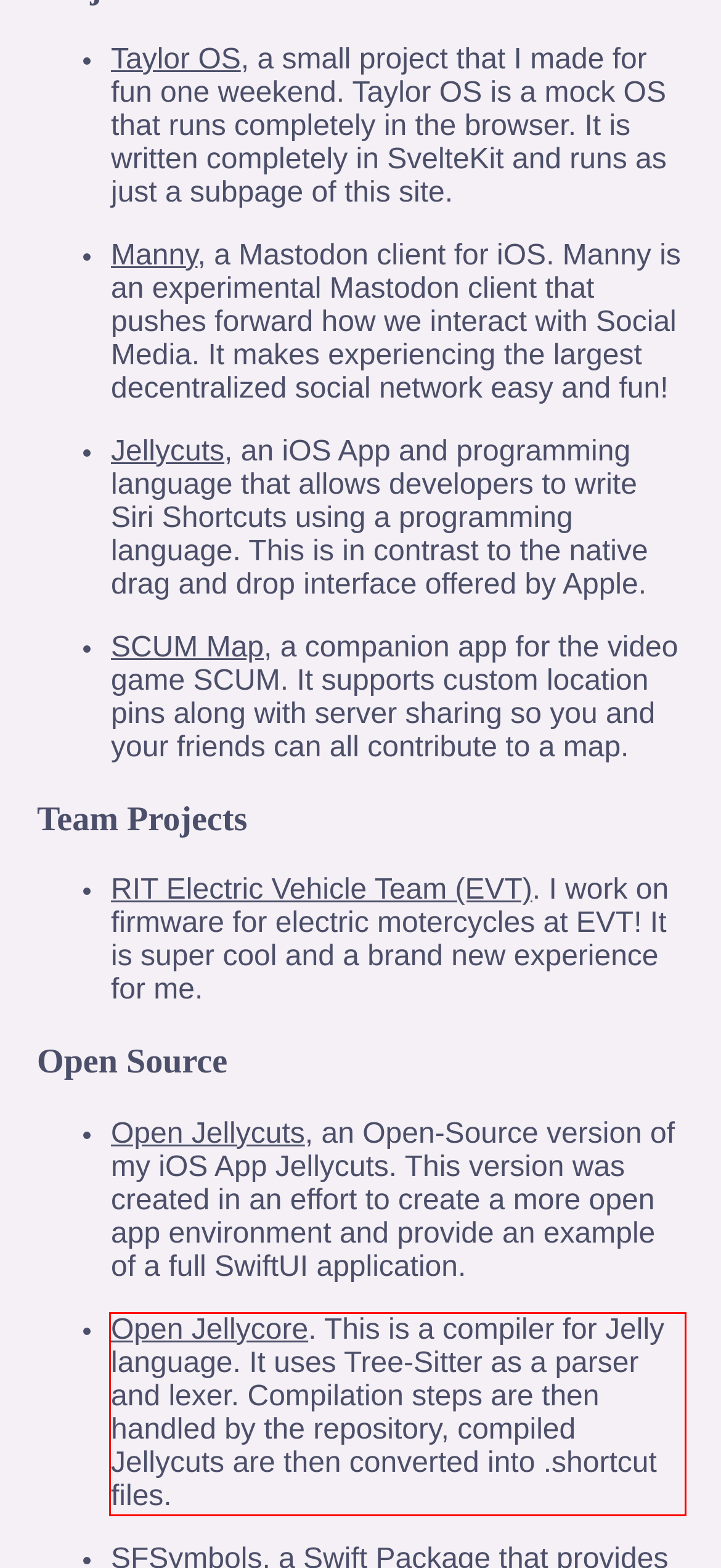Analyze the screenshot of the webpage that features a red bounding box and recognize the text content enclosed within this red bounding box.

Open Jellycore. This is a compiler for Jelly language. It uses Tree-Sitter as a parser and lexer. Compilation steps are then handled by the repository, compiled Jellycuts are then converted into .shortcut files.